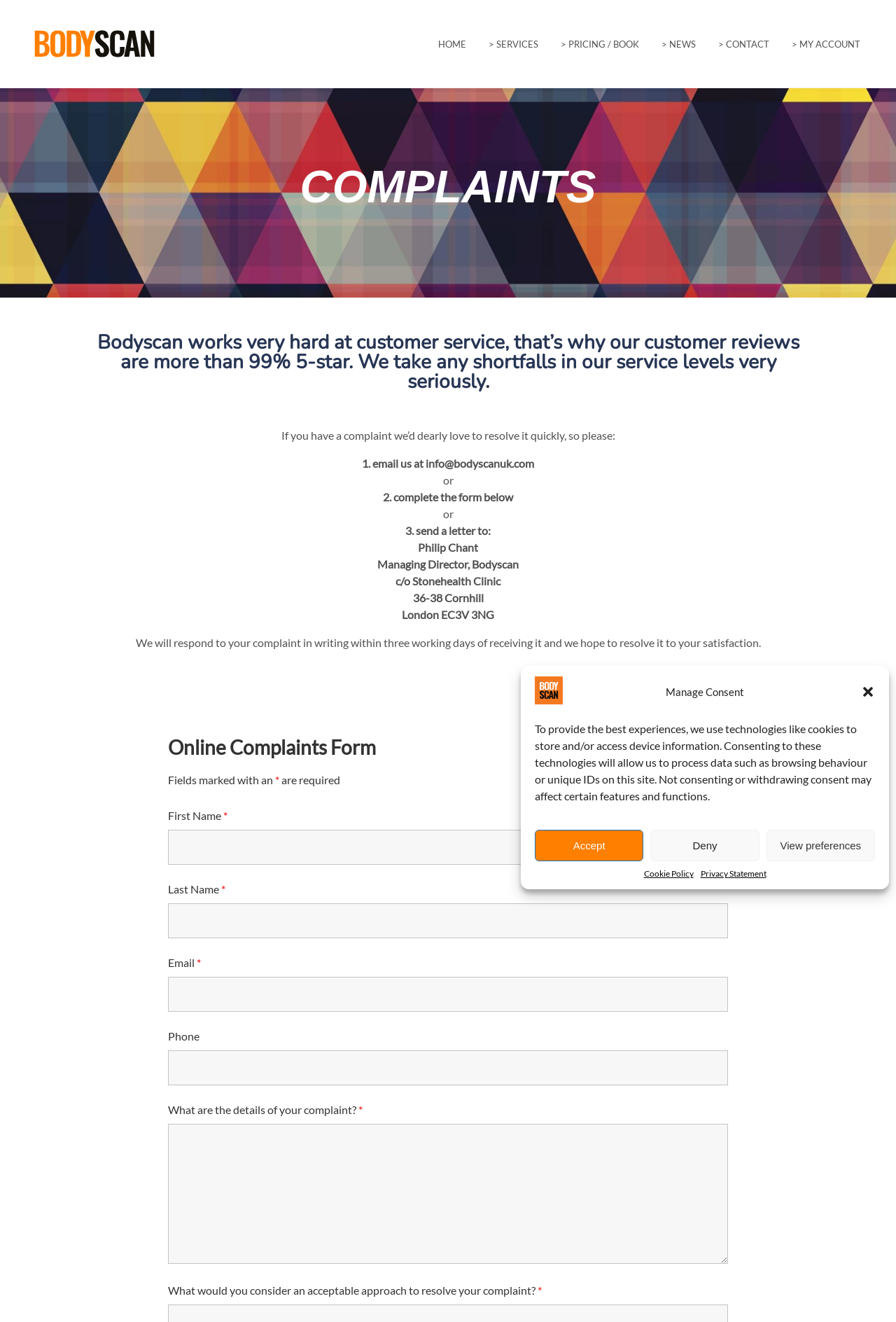Given the element description "Pricing / Book" in the screenshot, predict the bounding box coordinates of that UI element.

[0.636, 0.029, 0.715, 0.037]